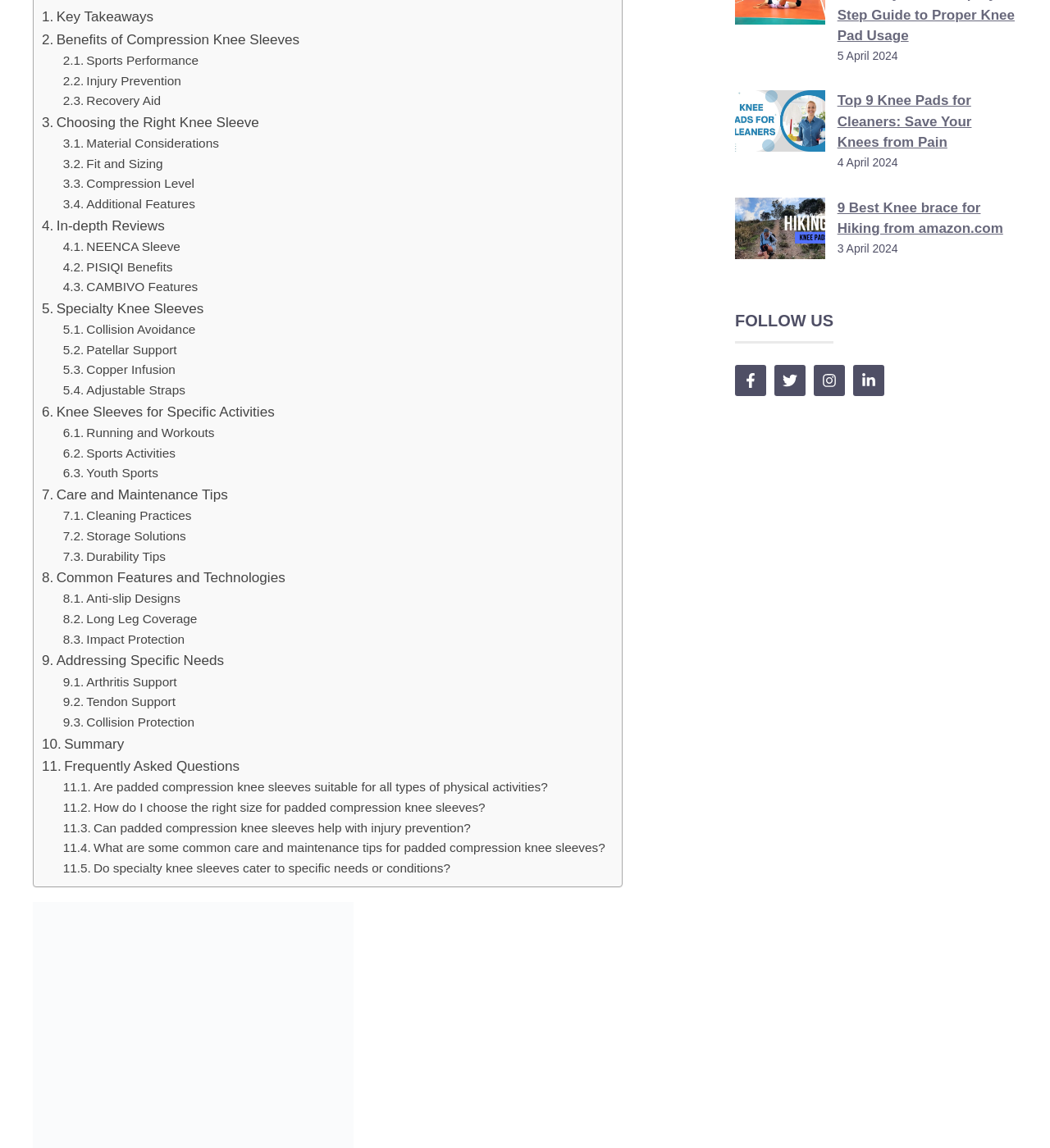Please examine the image and provide a detailed answer to the question: What is the topic of the webpage?

I analyzed the content of the webpage and found that the links and articles are related to knee sleeves, compression knee sleeves, and knee pads, indicating that the topic of the webpage is knee sleeves.